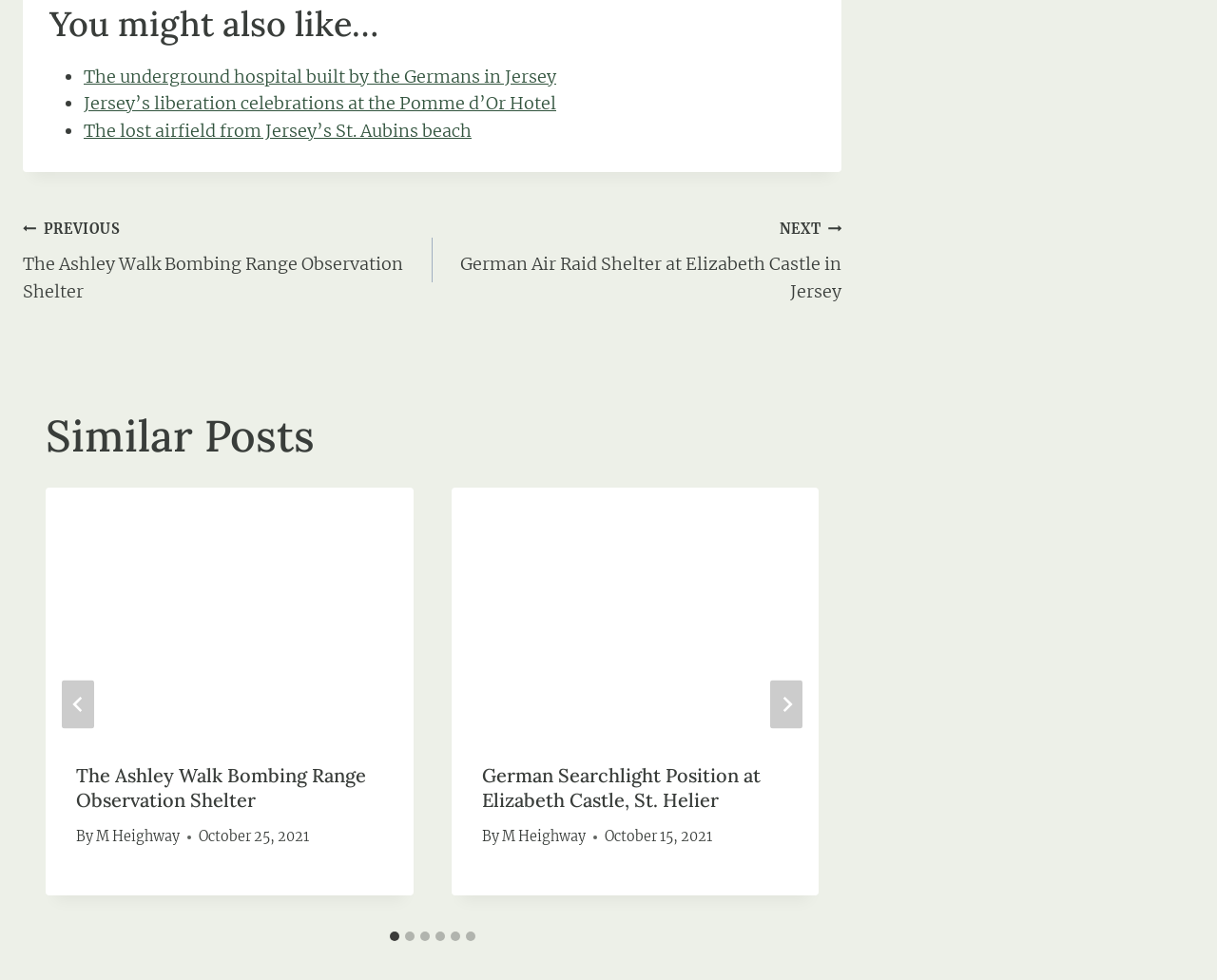Use the details in the image to answer the question thoroughly: 
What is the date of the second similar post?

I found the date of the second similar post by looking at the 'Similar Posts' section, which is located below the 'Post navigation' section. The second similar post is contained within a tabpanel with the label '2 of 6', and its date is 'October 15, 2021'.